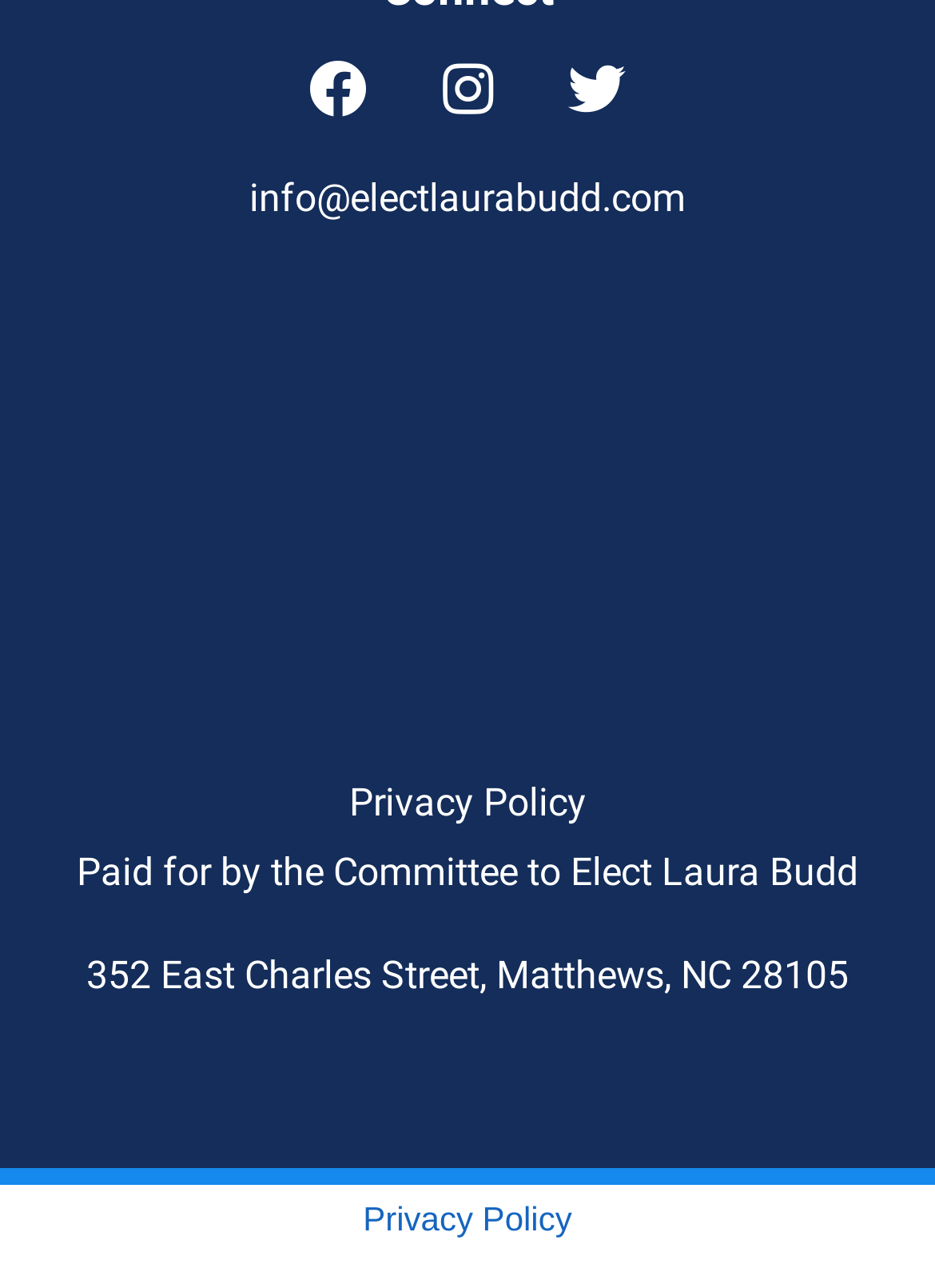What is the address of the Committee to Elect Laura Budd?
Please answer the question with a detailed and comprehensive explanation.

I found the address by looking at the StaticText element with the text '352 East Charles Street, Matthews, NC 28105' which has a bounding box coordinate of [0.092, 0.74, 0.908, 0.775]. This suggests that the address is displayed on the webpage, likely in a footer or contact section.